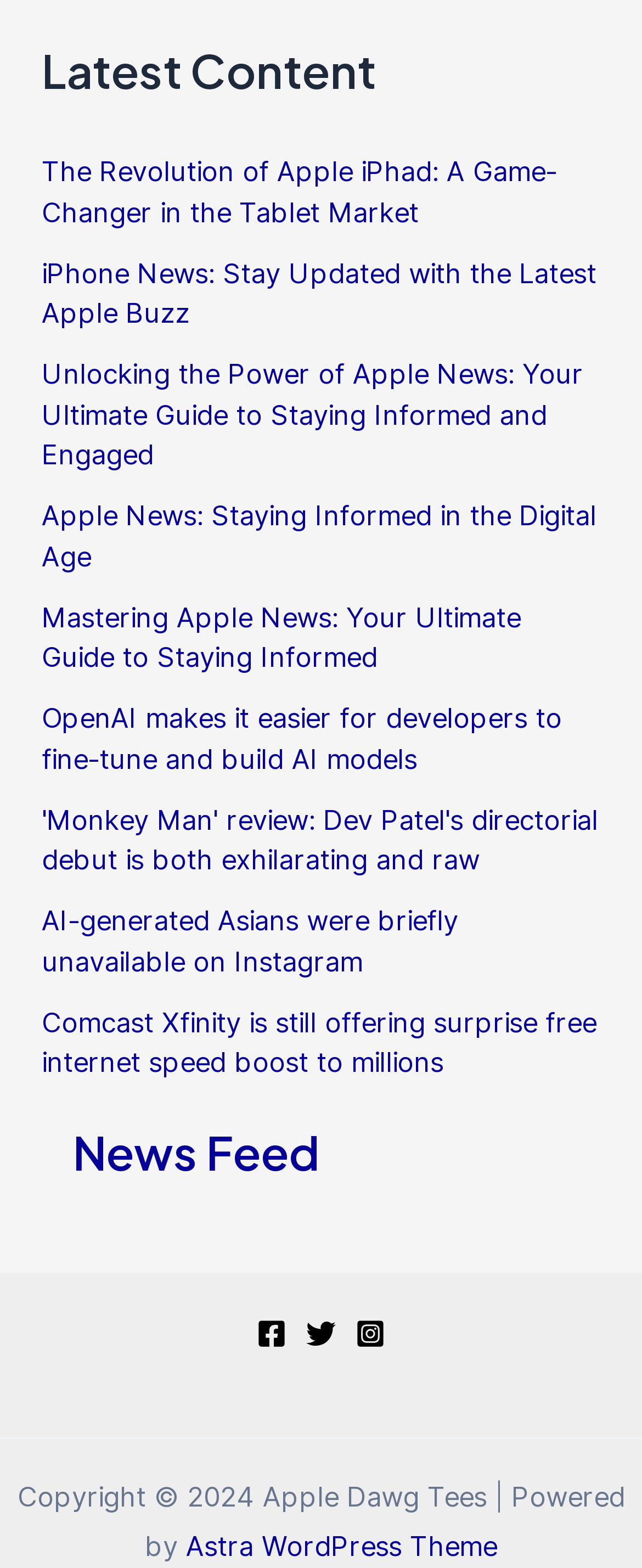Locate the bounding box coordinates of the clickable region necessary to complete the following instruction: "Check the copyright information". Provide the coordinates in the format of four float numbers between 0 and 1, i.e., [left, top, right, bottom].

[0.027, 0.944, 0.973, 0.997]